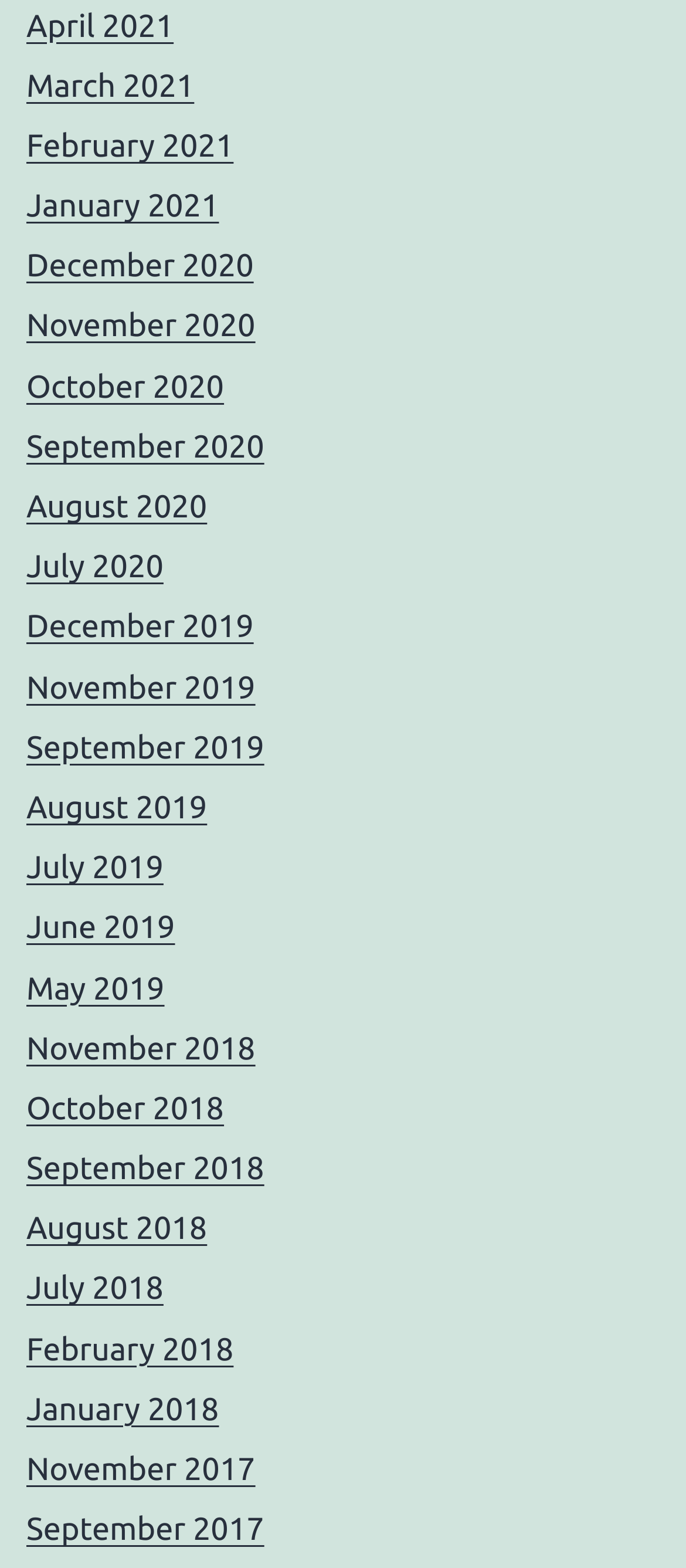Please give the bounding box coordinates of the area that should be clicked to fulfill the following instruction: "view February 2018". The coordinates should be in the format of four float numbers from 0 to 1, i.e., [left, top, right, bottom].

[0.038, 0.849, 0.341, 0.872]